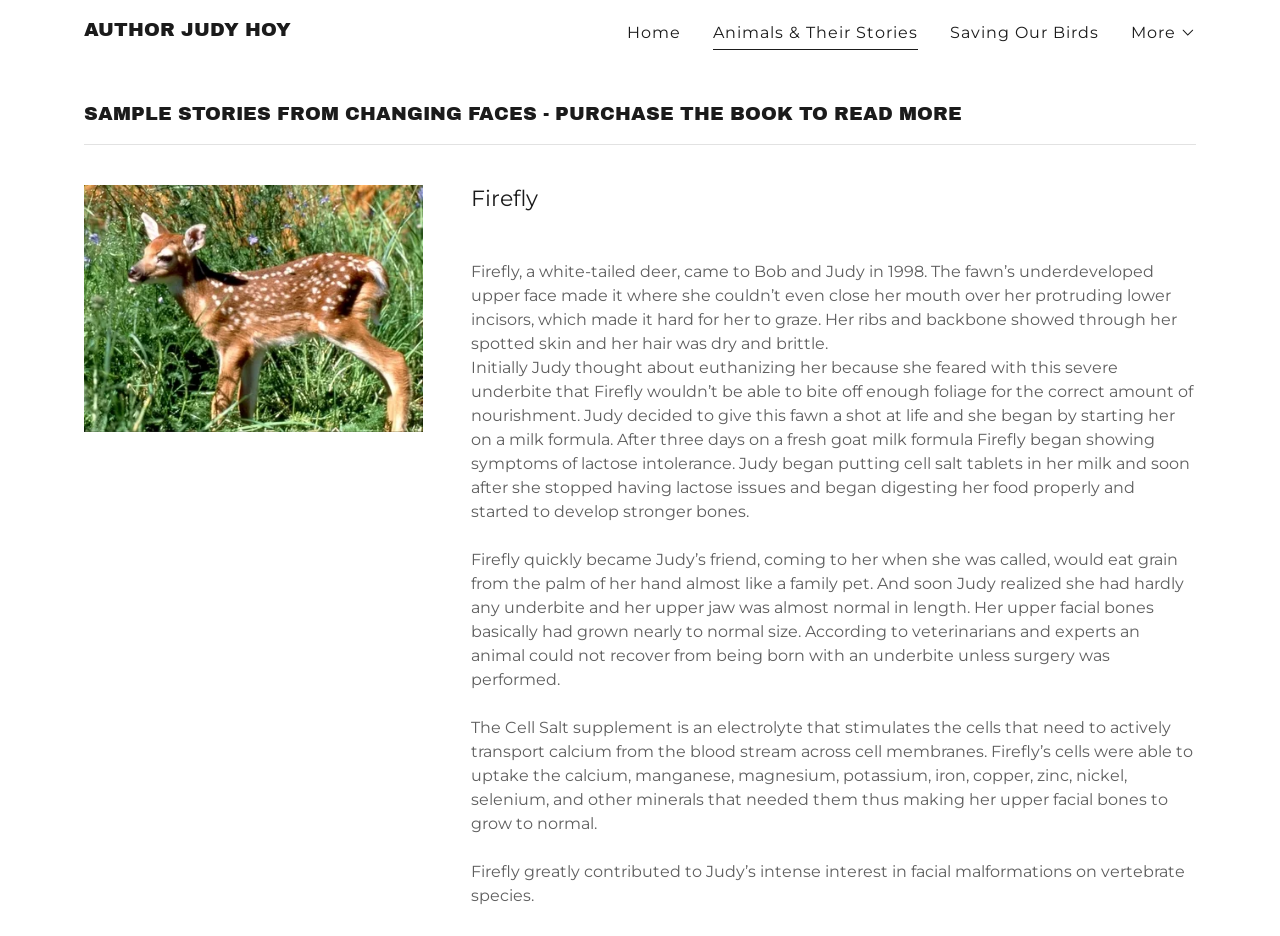Summarize the webpage comprehensively, mentioning all visible components.

This webpage is about animals and their stories, specifically featuring a story about a white-tailed deer named Firefly. At the top of the page, there is a navigation menu with links to "AUTHOR JUDY HOY", "Home", "Animals & Their Stories", "Saving Our Birds", and a "More" button with a dropdown menu. 

Below the navigation menu, there is a heading that reads "SAMPLE STORIES FROM CHANGING FACES - PURCHASE THE BOOK TO READ MORE". 

To the right of this heading, there is an image, and below it, there is a heading that says "Firefly". Next to the "Firefly" heading, there is a brief description of the deer, followed by a longer paragraph that tells the story of Firefly's life, including her underdeveloped upper face, her difficulties with grazing, and how Judy helped her recover with the use of cell salt tablets. 

The story of Firefly continues in several paragraphs, describing how she became Judy's friend, began to eat grain from her hand, and eventually grew stronger bones and a nearly normal upper jaw. The text also explains the role of cell salt supplements in Firefly's recovery. 

At the bottom of the page, there is a final paragraph that mentions Firefly's contribution to Judy's interest in facial malformations on vertebrate species.